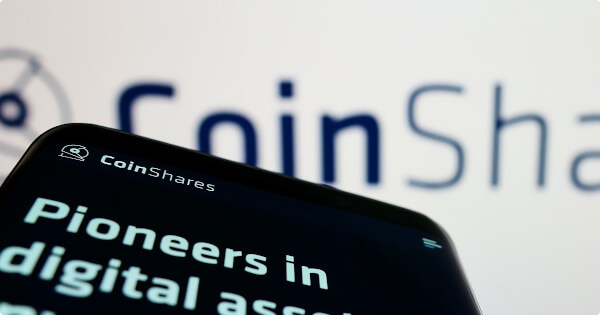What is the font style of the company's name in the background?
Using the image, elaborate on the answer with as much detail as possible.

The company's name 'CoinShares' is displayed in a large, bold font in the background, which emphasizes the company's identity and suggests a strong presence in the digital asset market.